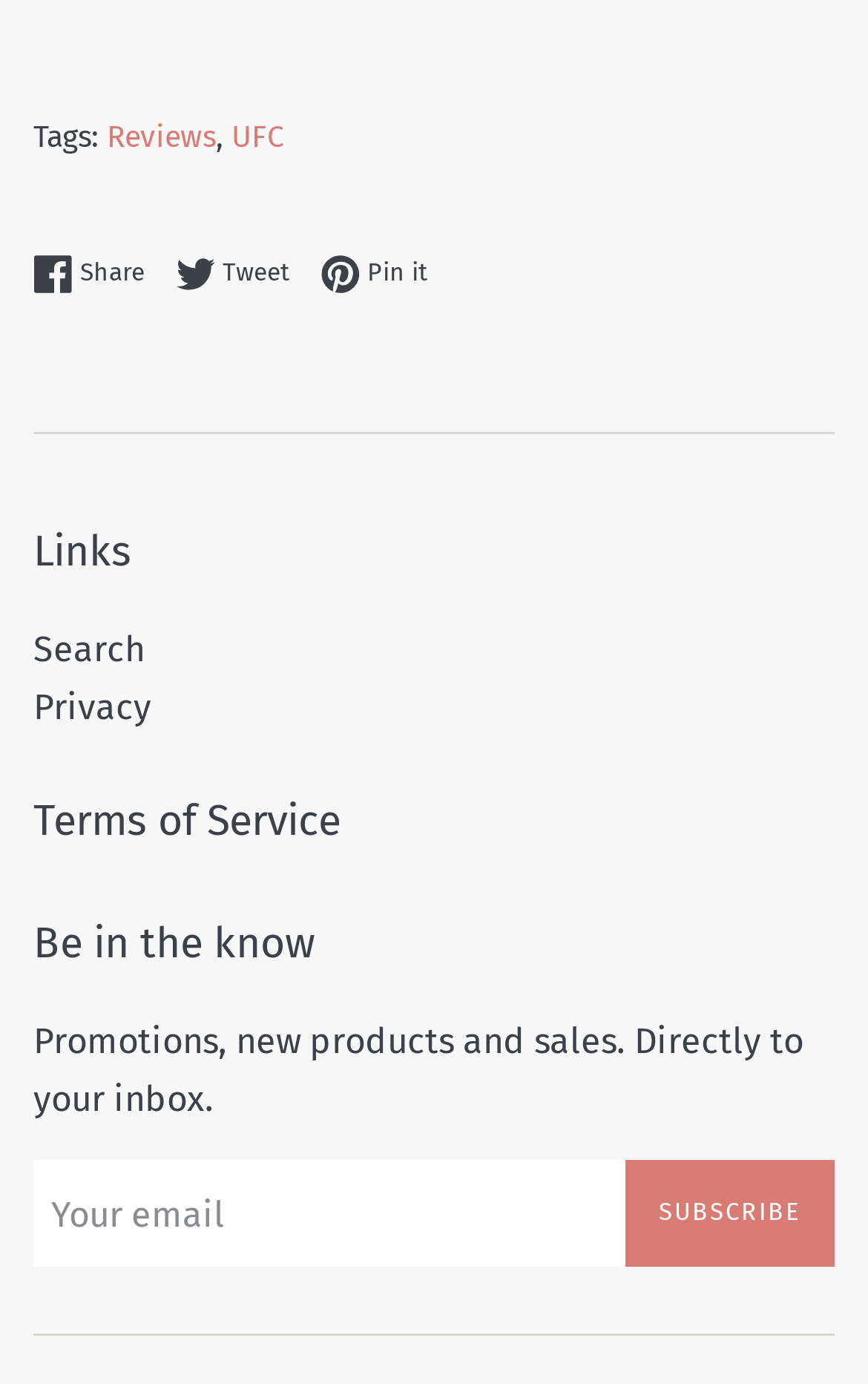Please provide the bounding box coordinates for the UI element as described: "Search". The coordinates must be four floats between 0 and 1, represented as [left, top, right, bottom].

[0.038, 0.454, 0.167, 0.484]